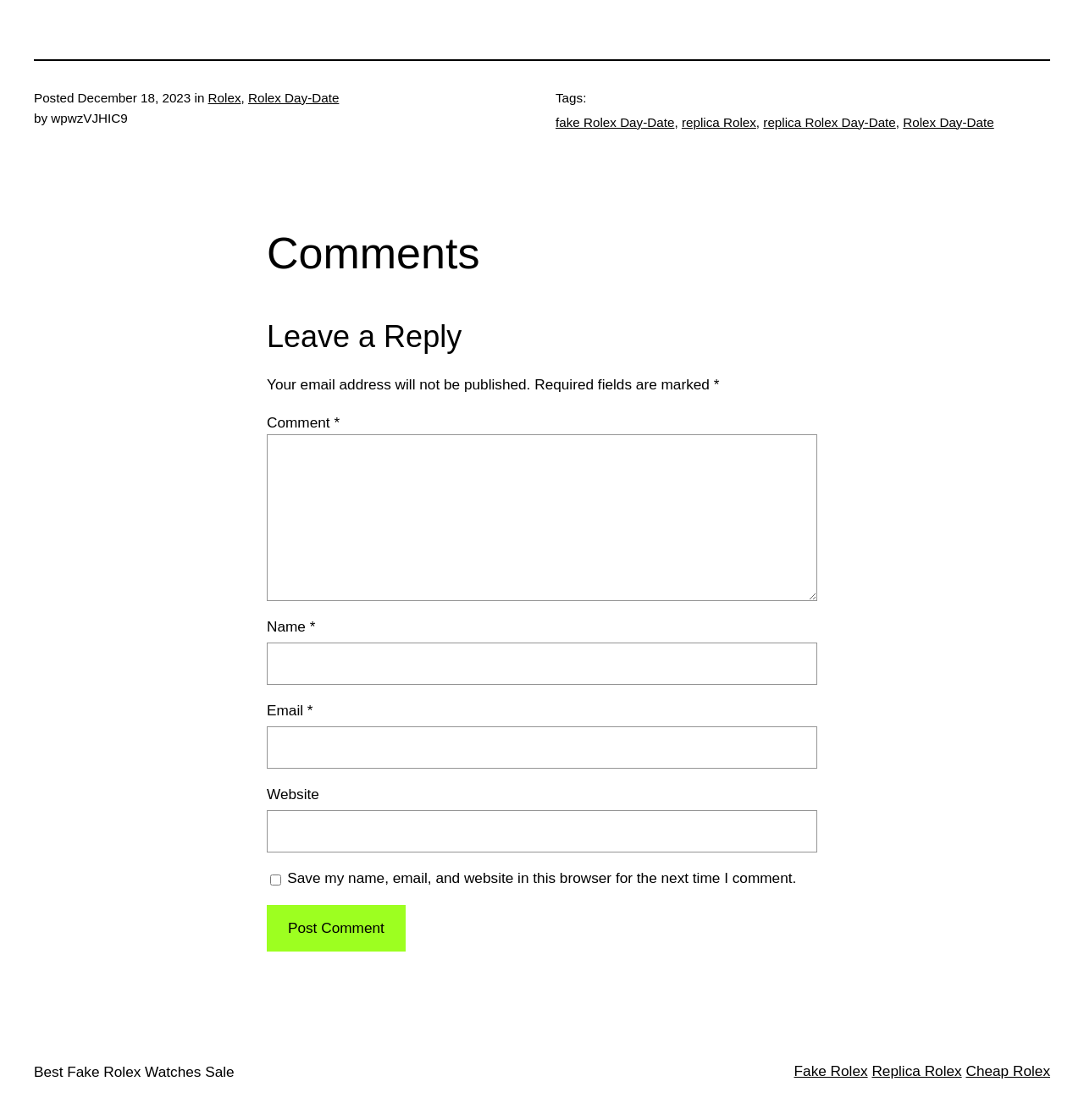What is the button at the bottom of the comment section for?
Please give a detailed answer to the question using the information shown in the image.

The button at the bottom of the comment section is used to post the comment after filling in the required fields. It is labeled as 'Post Comment'.